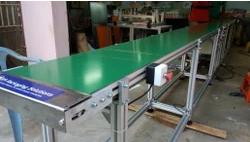What is the purpose of the control features?
From the image, provide a succinct answer in one word or a short phrase.

Easy operation